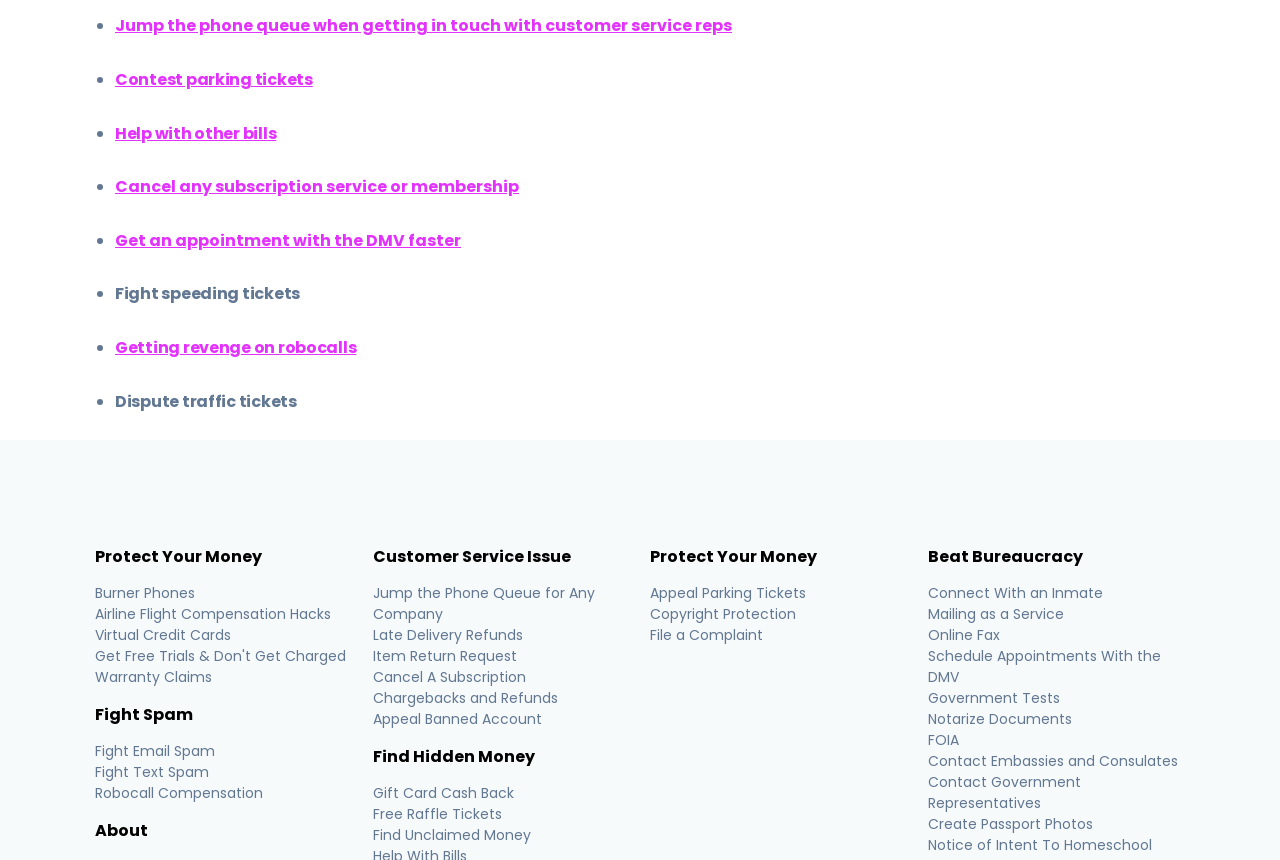What type of service is offered by the 'Mailing as a Service' link?
Please provide a comprehensive answer based on the visual information in the image.

Based on the context of the link 'Mailing as a Service' and its placement under the 'Beat Bureaucracy' category, it appears that this service is related to mail forwarding or virtual mailing addresses.